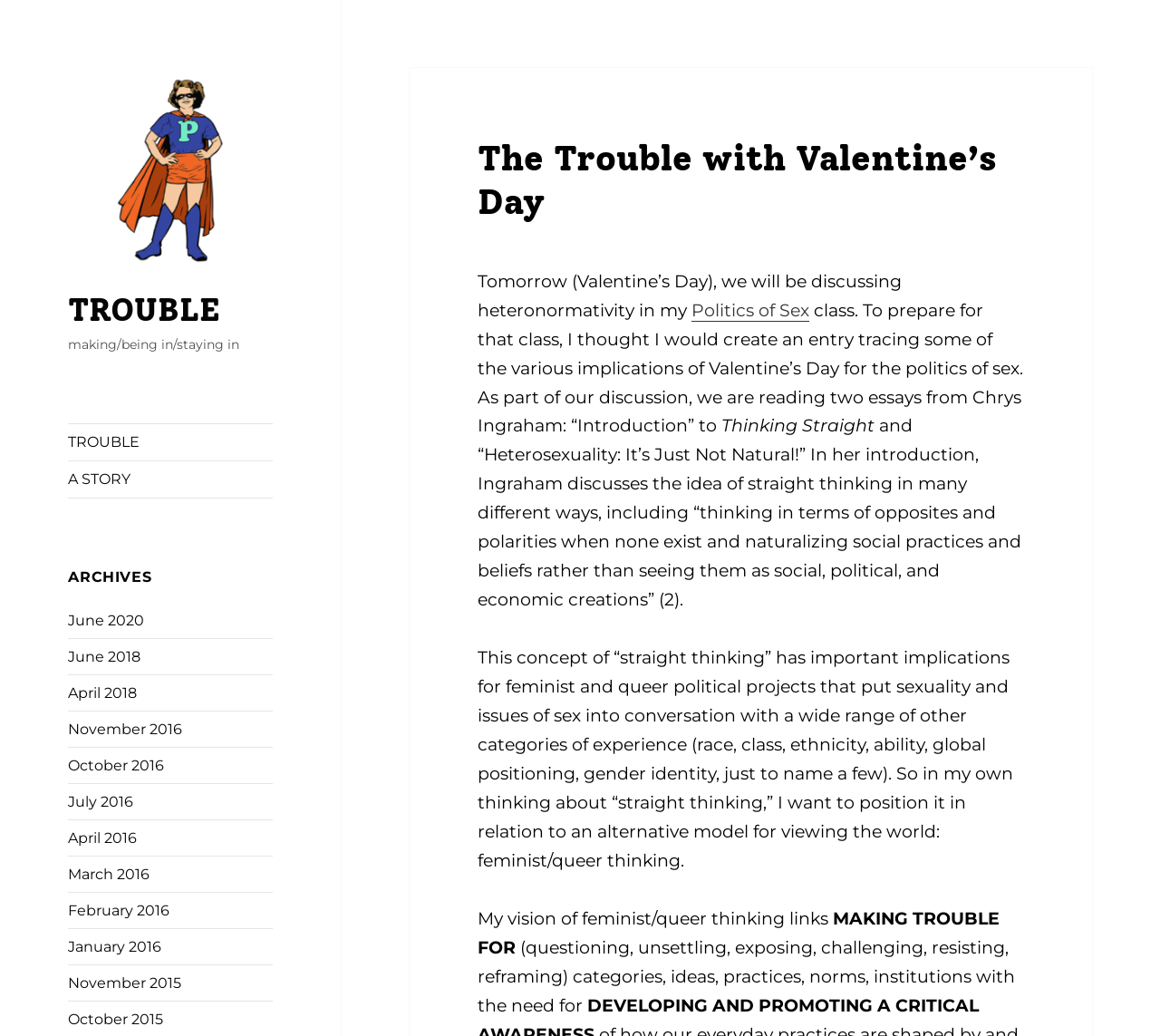Could you please study the image and provide a detailed answer to the question:
Who is the author of the essays being read in the class?

I determined this answer by reading the text 'As part of our discussion, we are reading two essays from Chrys Ingraham...' which mentions the author of the essays being read in the class.